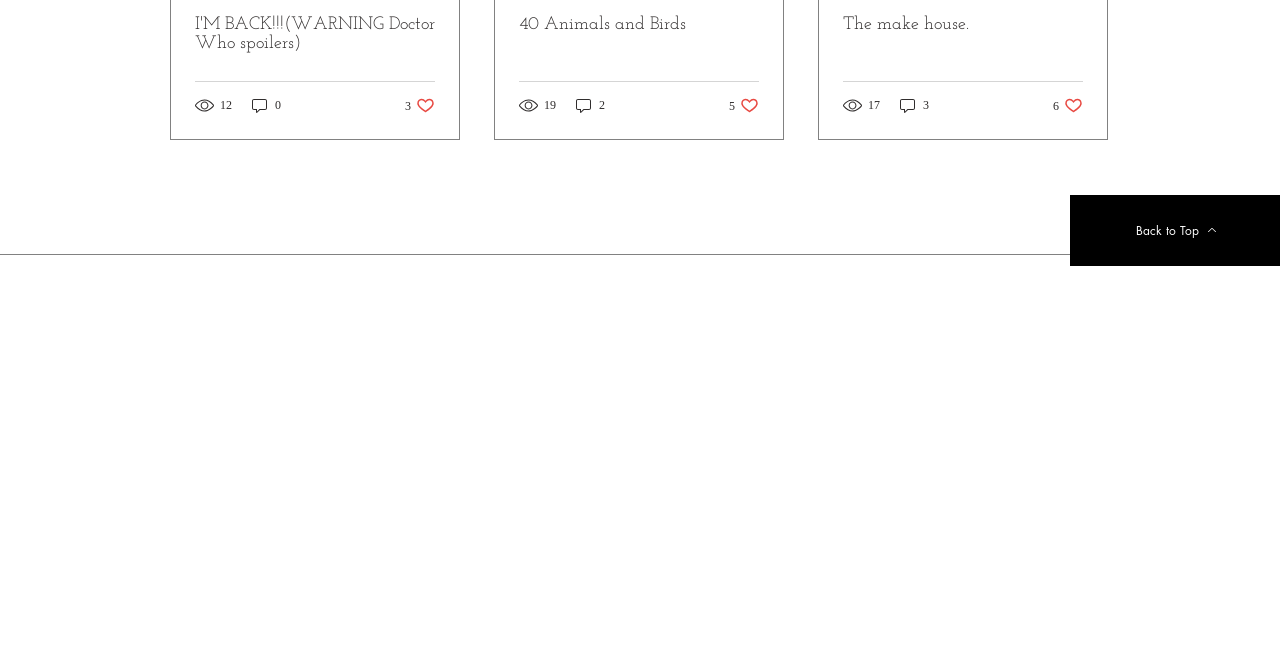Locate the bounding box coordinates of the clickable region necessary to complete the following instruction: "Check the views of the post 'The make house.'". Provide the coordinates in the format of four float numbers between 0 and 1, i.e., [left, top, right, bottom].

[0.659, 0.143, 0.689, 0.172]